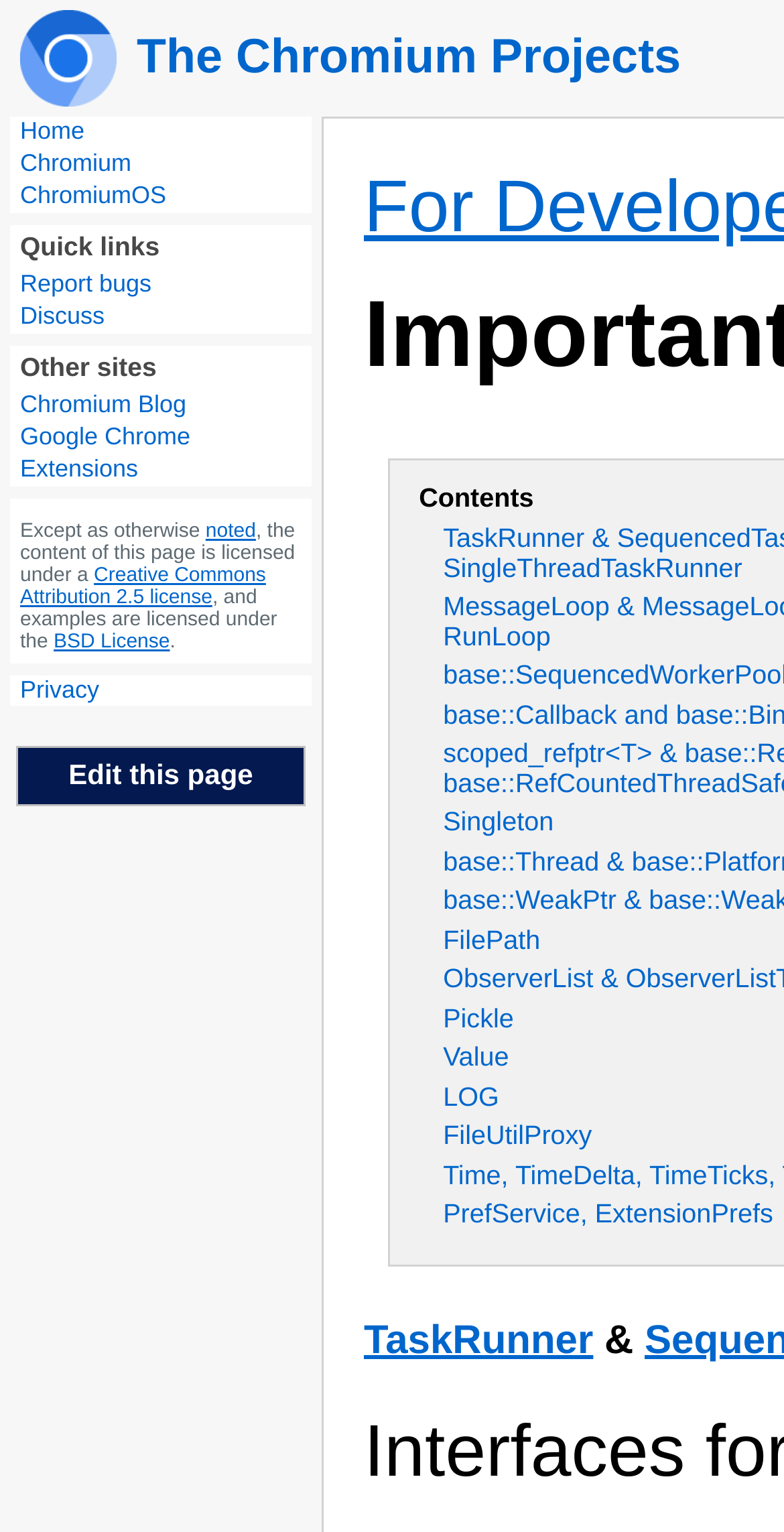What license is the content of this page licensed under?
Please respond to the question with a detailed and informative answer.

The license information is located at the bottom of the webpage, and it states that the content of this page is licensed under a Creative Commons Attribution 2.5 license, except as otherwise noted.